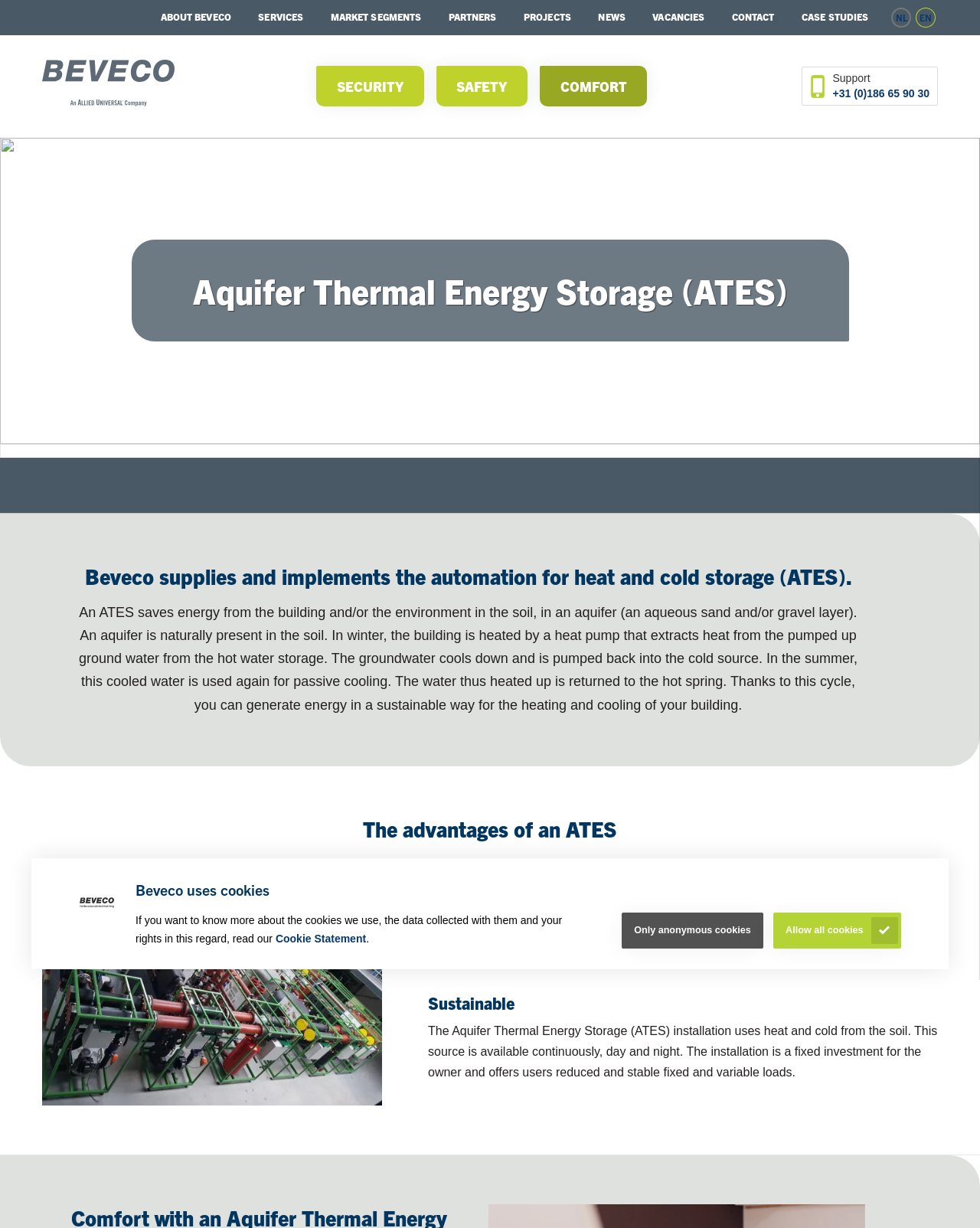Can you find the bounding box coordinates for the element that needs to be clicked to execute this instruction: "Search for news on TDPel Media"? The coordinates should be given as four float numbers between 0 and 1, i.e., [left, top, right, bottom].

None